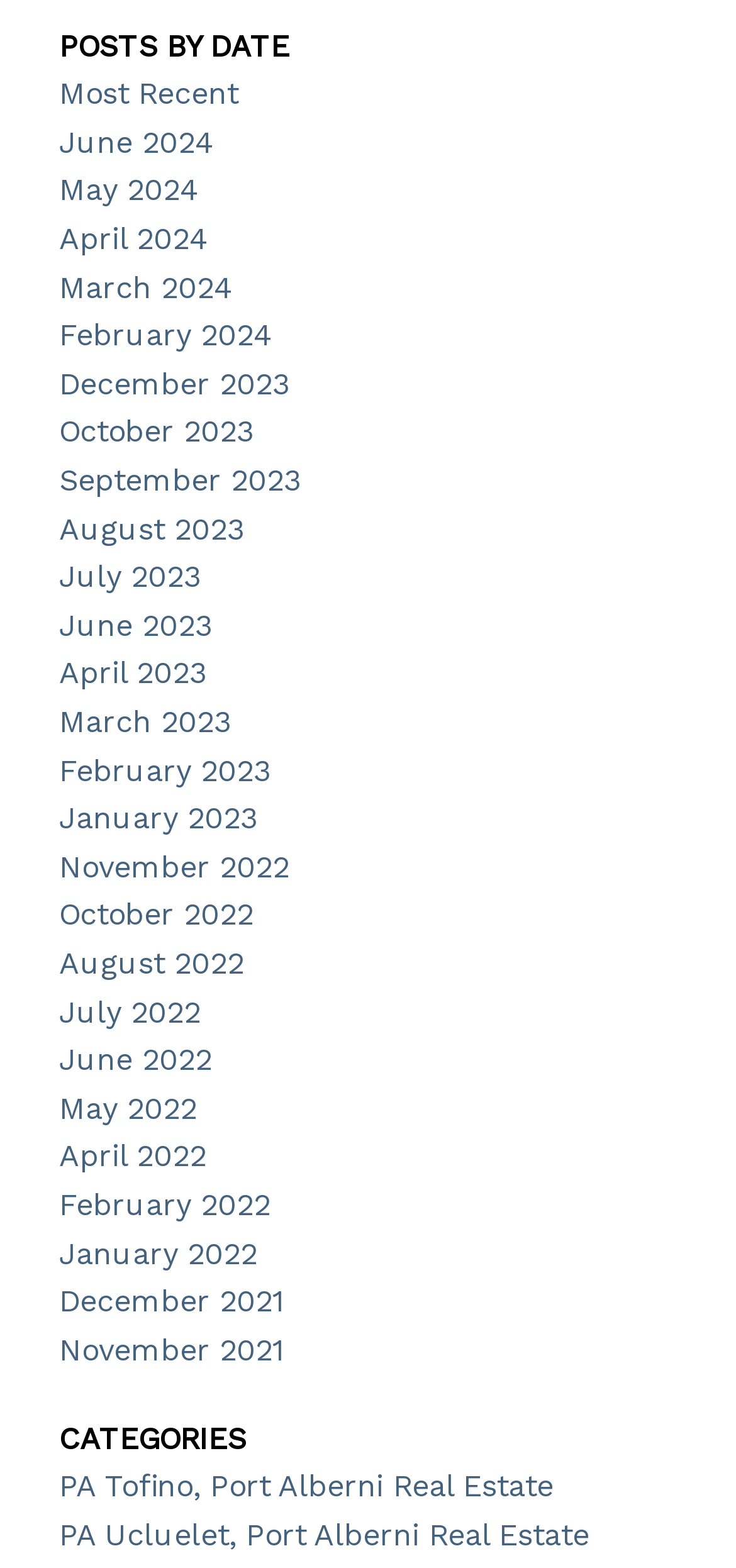What is the title of the section above the links?
Examine the image and provide an in-depth answer to the question.

The title of the section above the links is 'POSTS BY DATE' because the StaticText element with ID 258 has the text 'POSTS BY DATE' and is located at the top of the section.